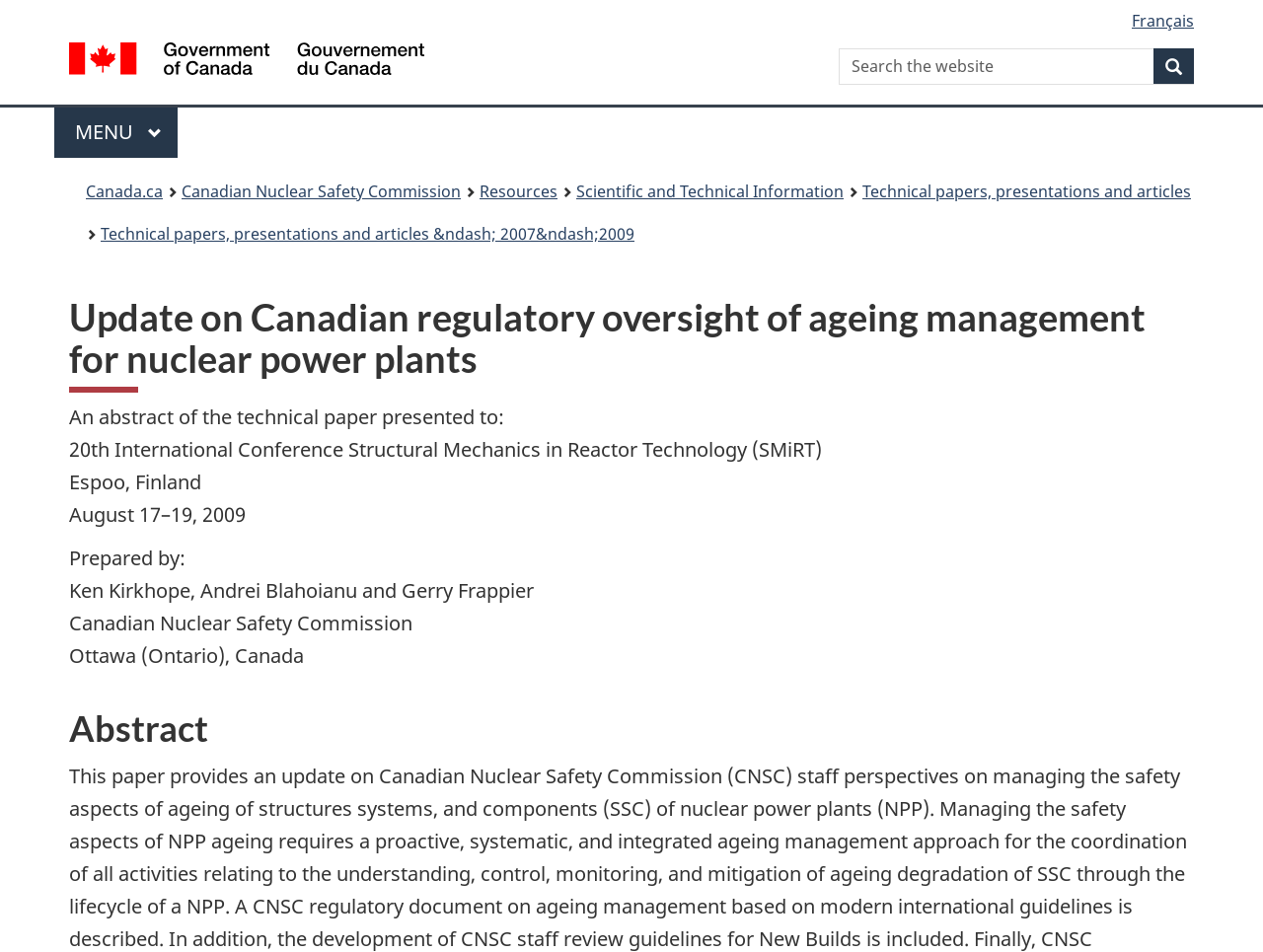Can you give a detailed response to the following question using the information from the image? What is the organization of the authors of the technical paper?

The organization of the authors of the technical paper is the Canadian Nuclear Safety Commission because the webpage mentions 'Canadian Nuclear Safety Commission' as the organization of the authors, who are Ken Kirkhope, Andrei Blahoianu, and Gerry Frappier.